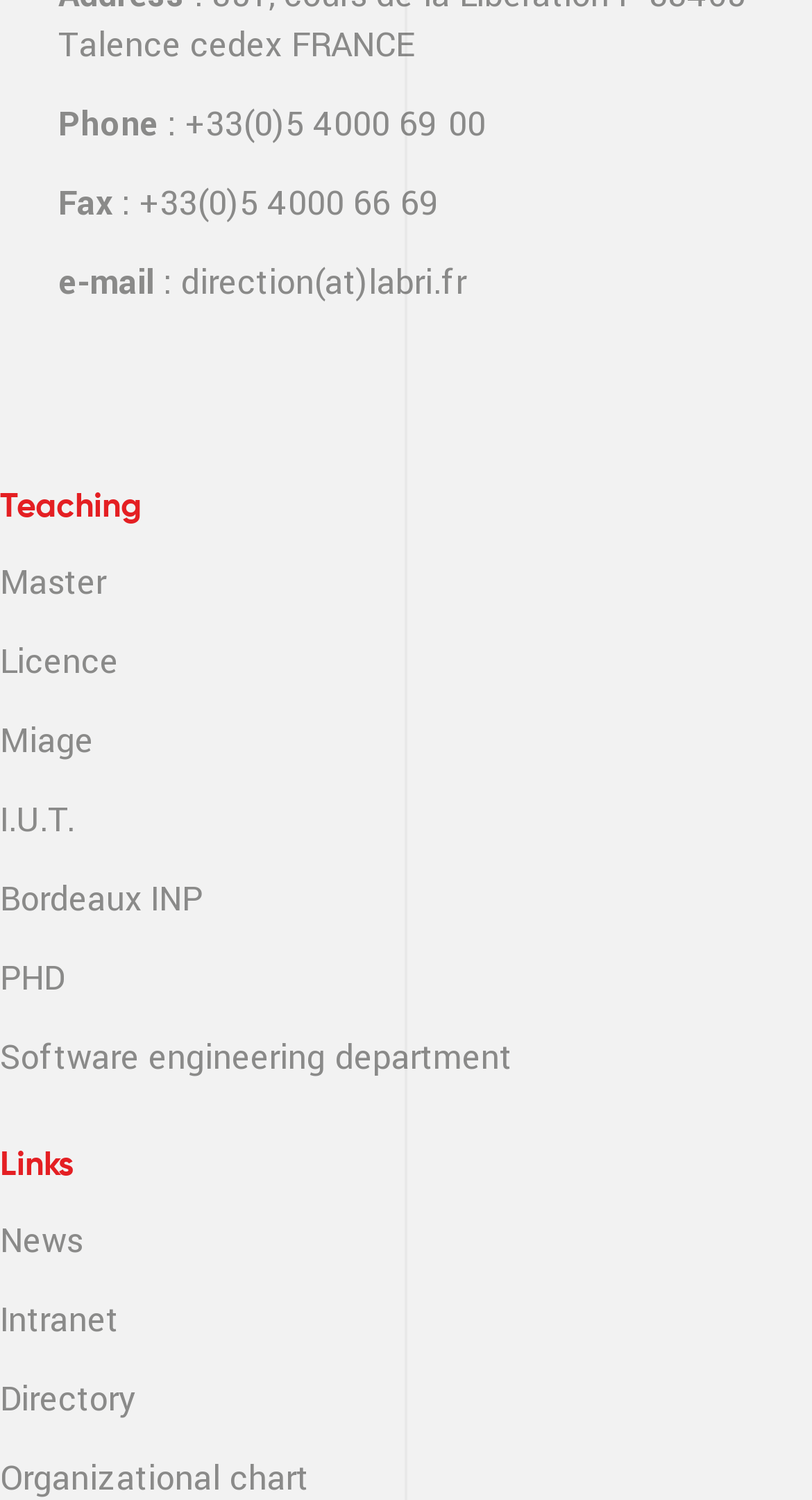Calculate the bounding box coordinates of the UI element given the description: "I.U.T.".

[0.0, 0.534, 0.092, 0.56]